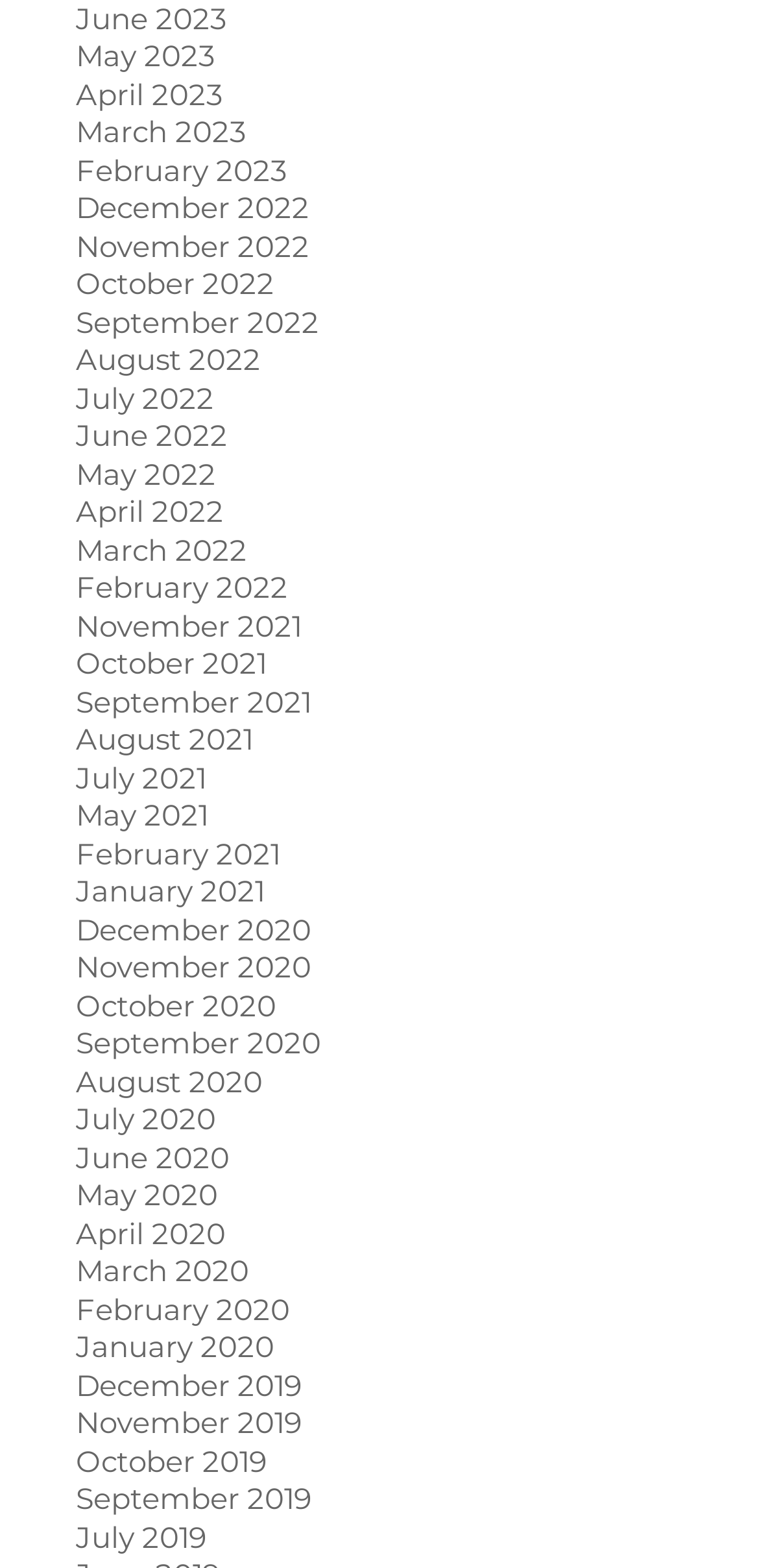Locate the UI element described by February 2023 and provide its bounding box coordinates. Use the format (top-left x, top-left y, bottom-right x, bottom-right y) with all values as floating point numbers between 0 and 1.

[0.1, 0.097, 0.377, 0.12]